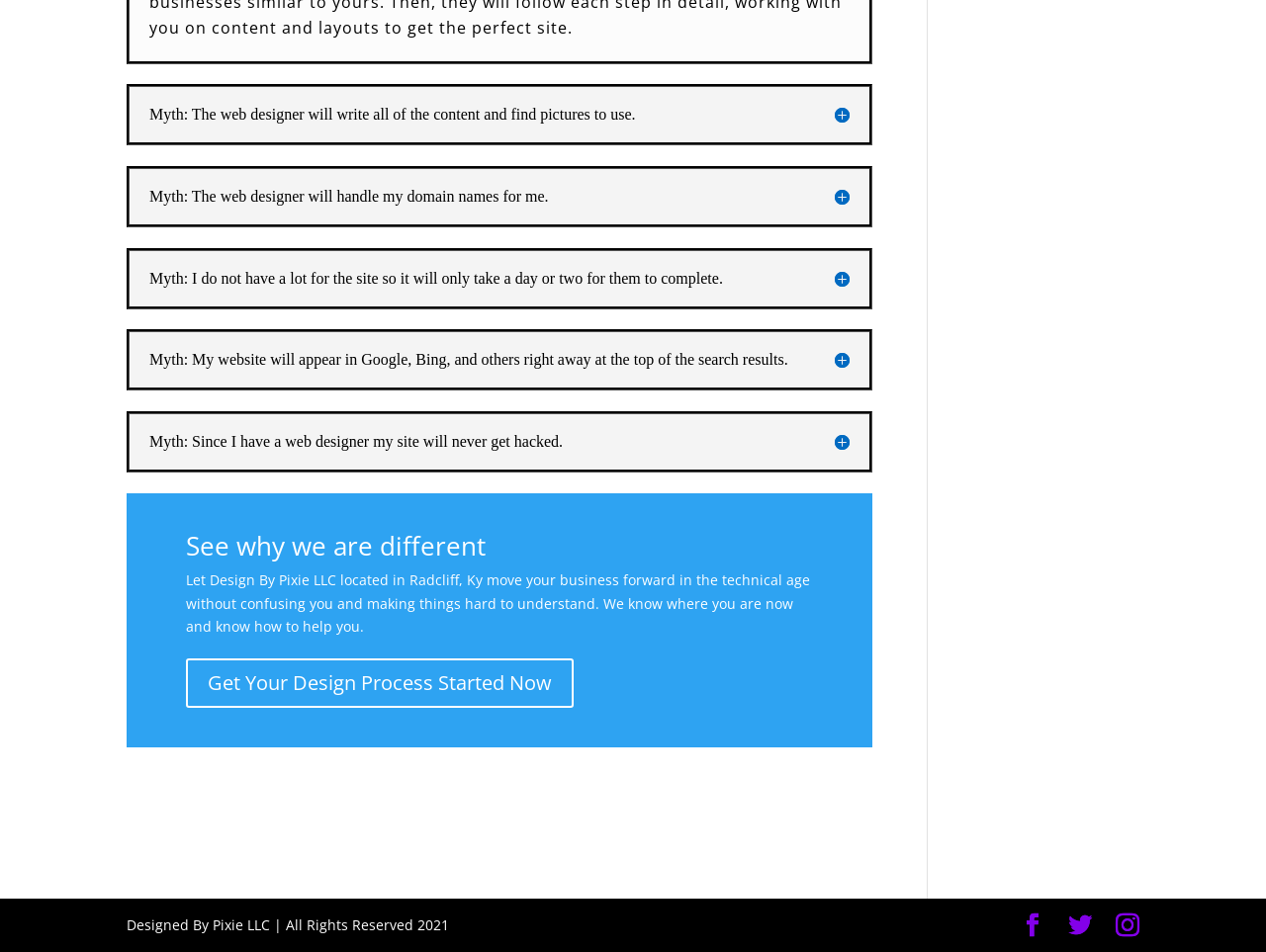Respond to the following question using a concise word or phrase: 
What is the company name mentioned on the webpage?

Design By Pixie LLC